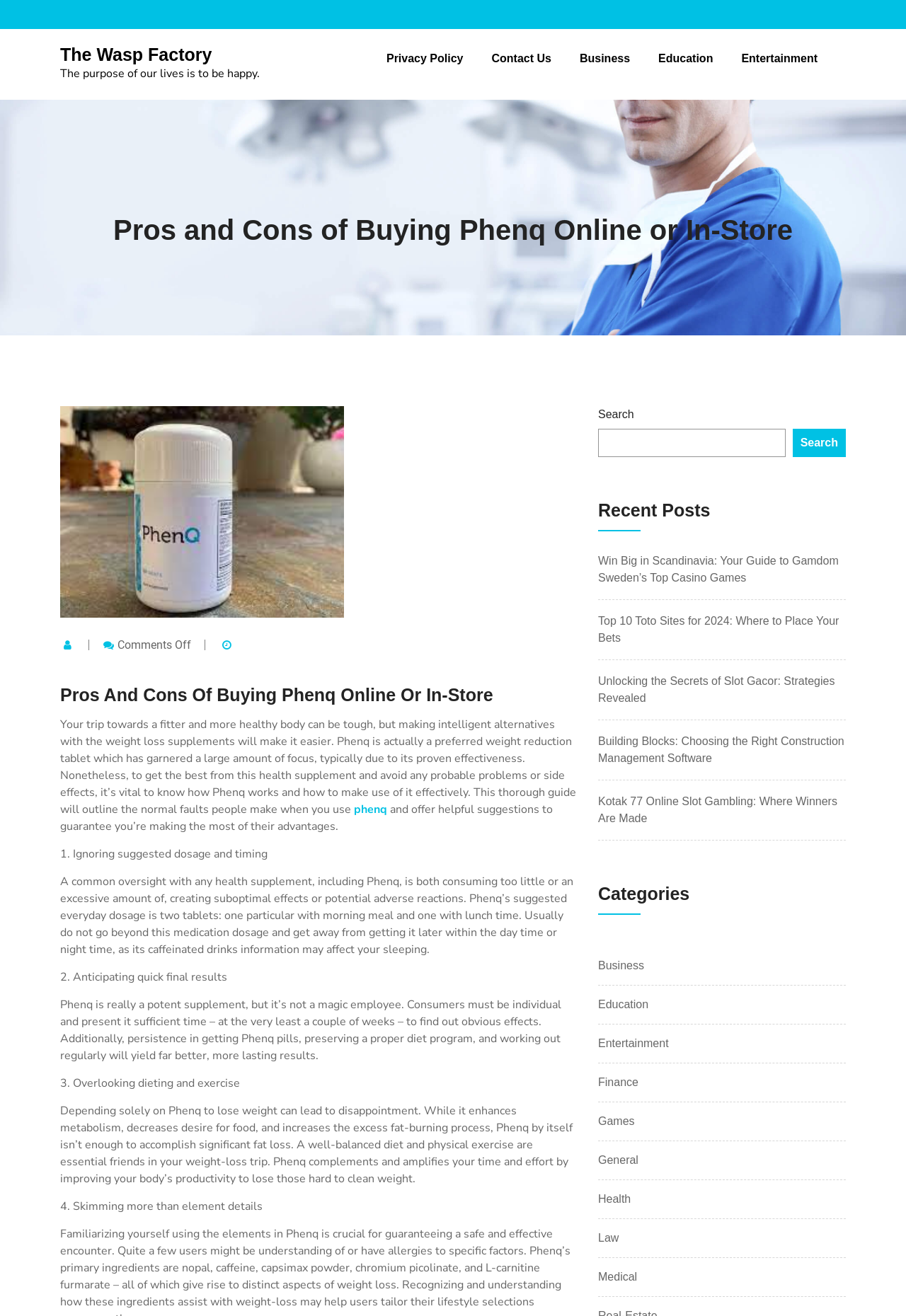Give the bounding box coordinates for the element described by: "Privacy Policy".

[0.427, 0.027, 0.511, 0.062]